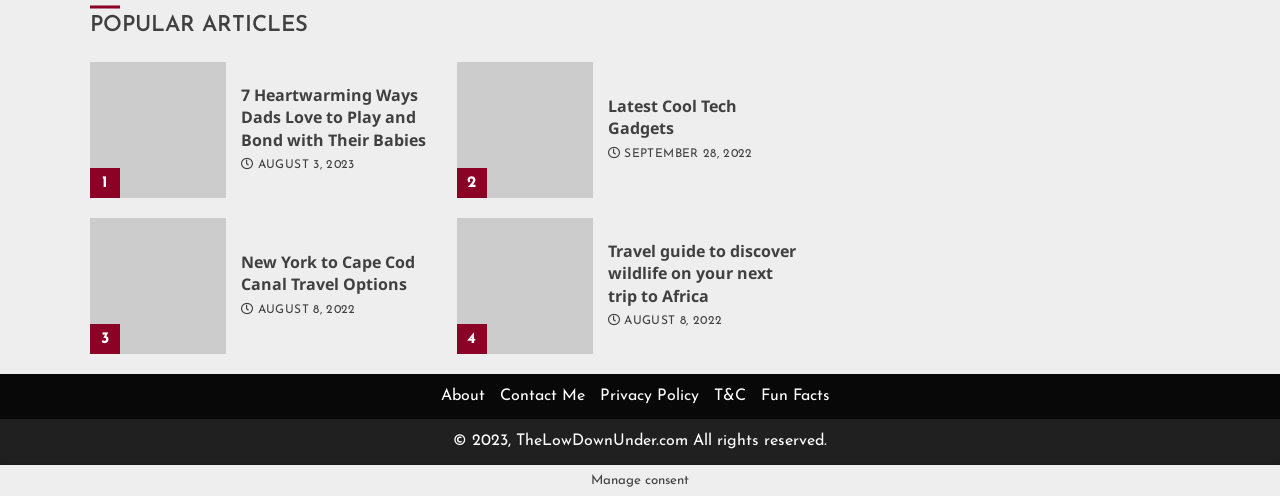Using the element description: "Latest Cool Tech Gadgets", determine the bounding box coordinates for the specified UI element. The coordinates should be four float numbers between 0 and 1, [left, top, right, bottom].

[0.357, 0.124, 0.463, 0.398]